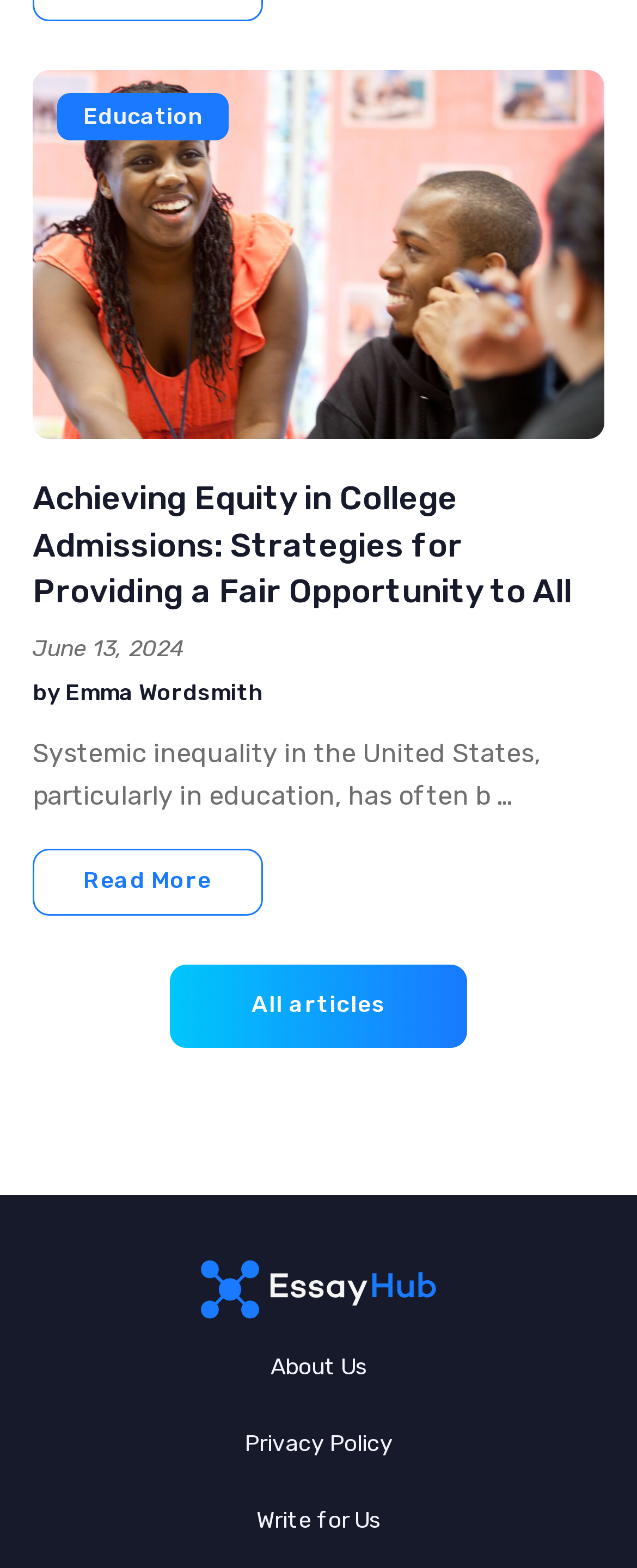Give a one-word or one-phrase response to the question:
What is the topic of the article?

Education